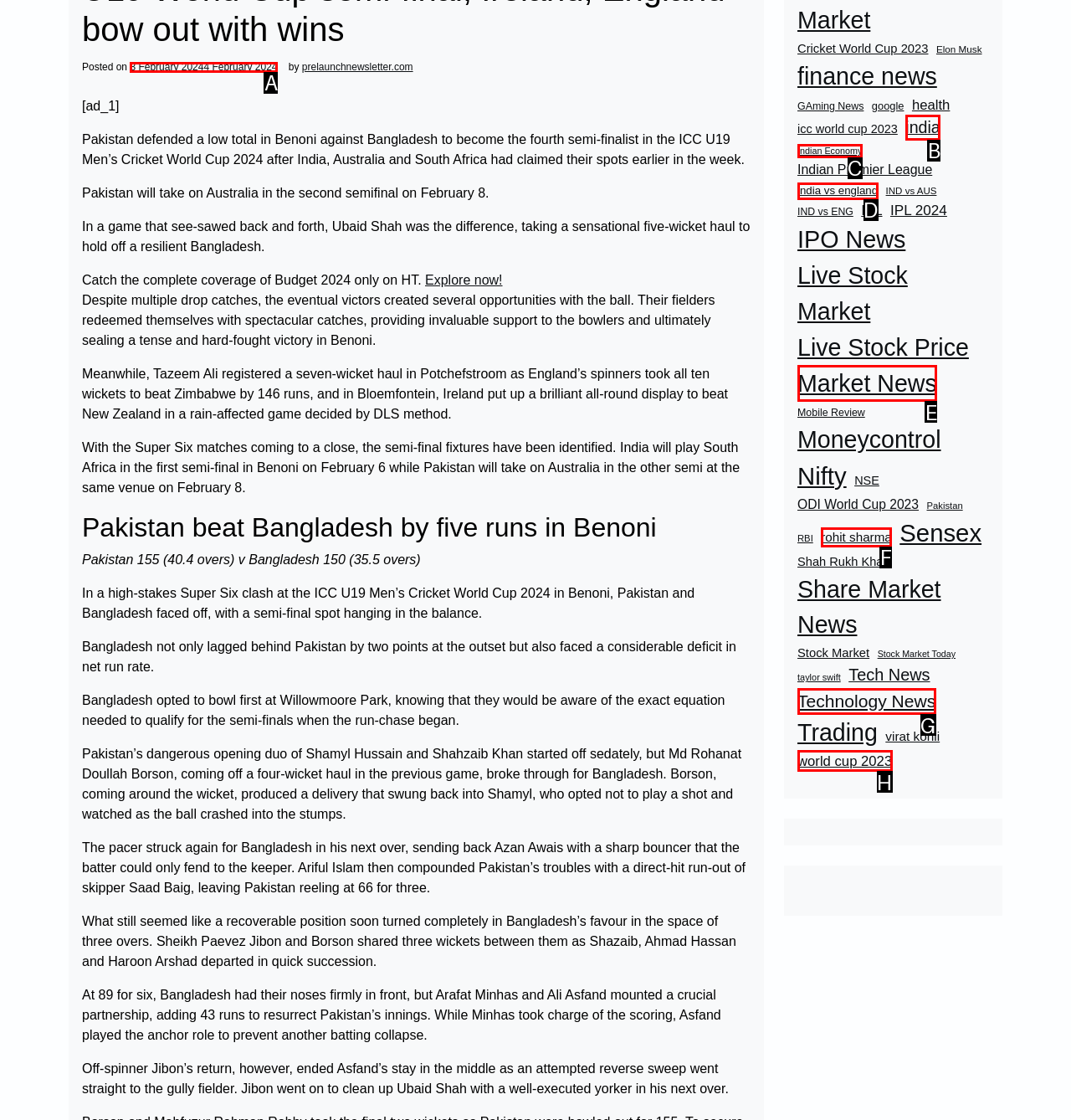Based on the description: Digital Marketing, select the HTML element that best fits. Reply with the letter of the correct choice from the options given.

None